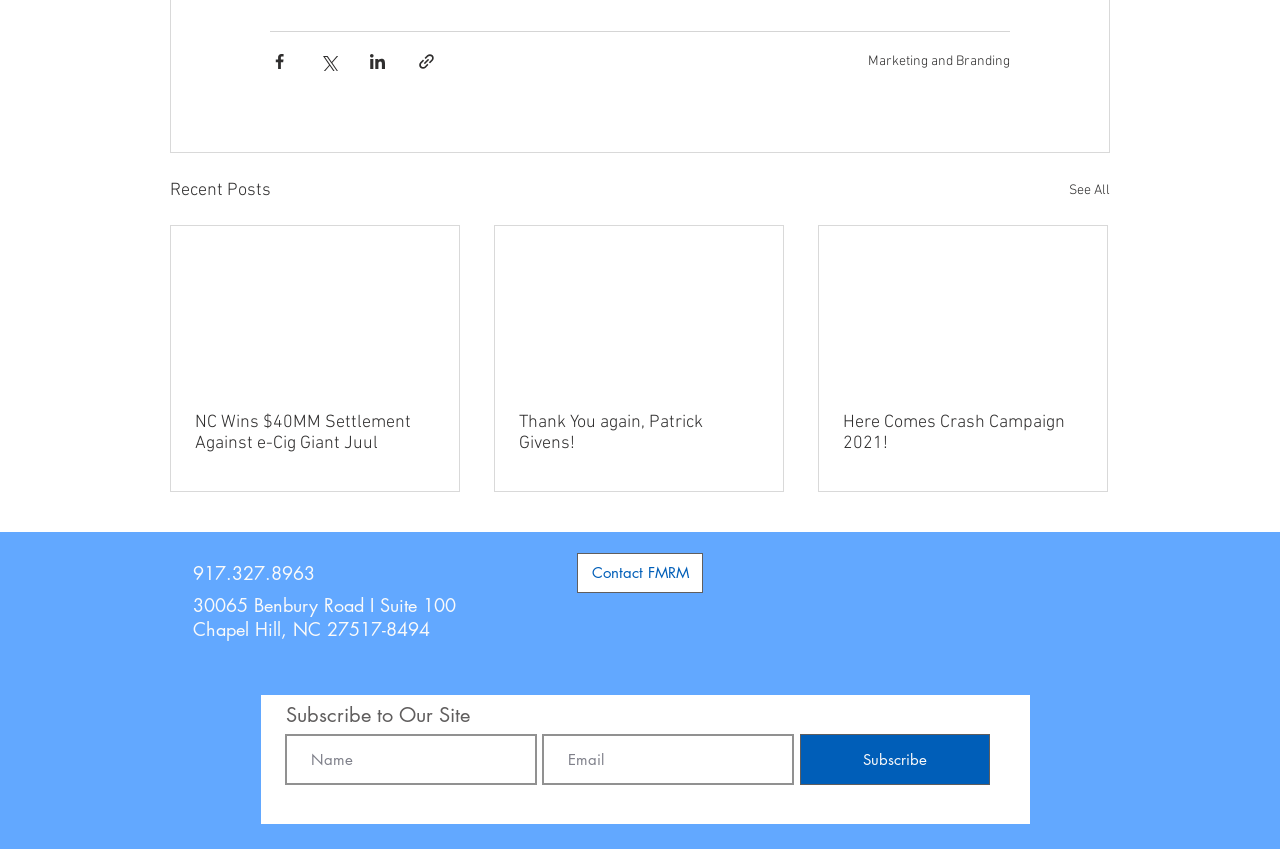Indicate the bounding box coordinates of the element that must be clicked to execute the instruction: "Contact FMRM". The coordinates should be given as four float numbers between 0 and 1, i.e., [left, top, right, bottom].

[0.451, 0.651, 0.549, 0.698]